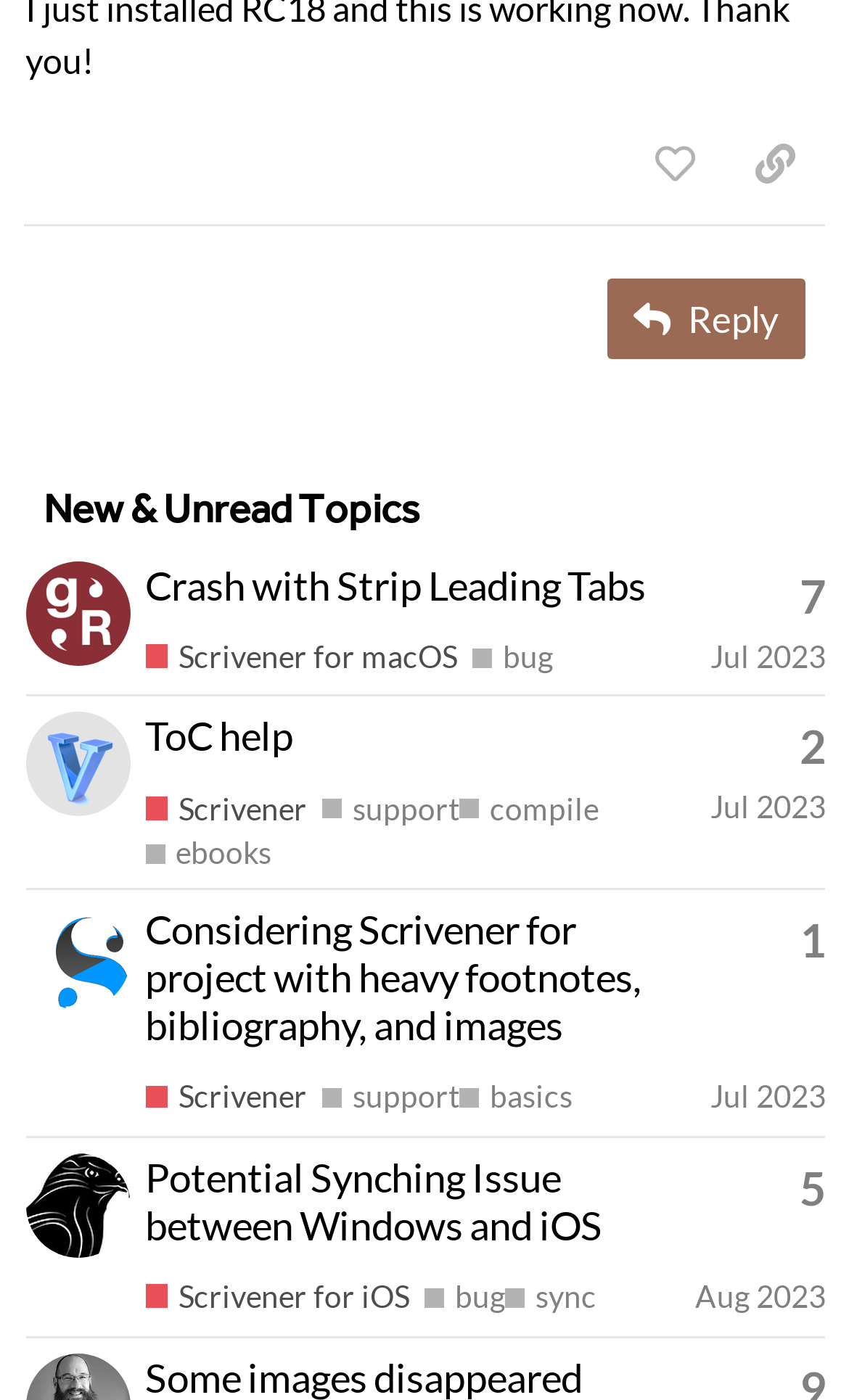Identify the coordinates of the bounding box for the element described below: "aria-label="Vincent_Vincent's profile, latest poster"". Return the coordinates as four float numbers between 0 and 1: [left, top, right, bottom].

[0.03, 0.528, 0.153, 0.557]